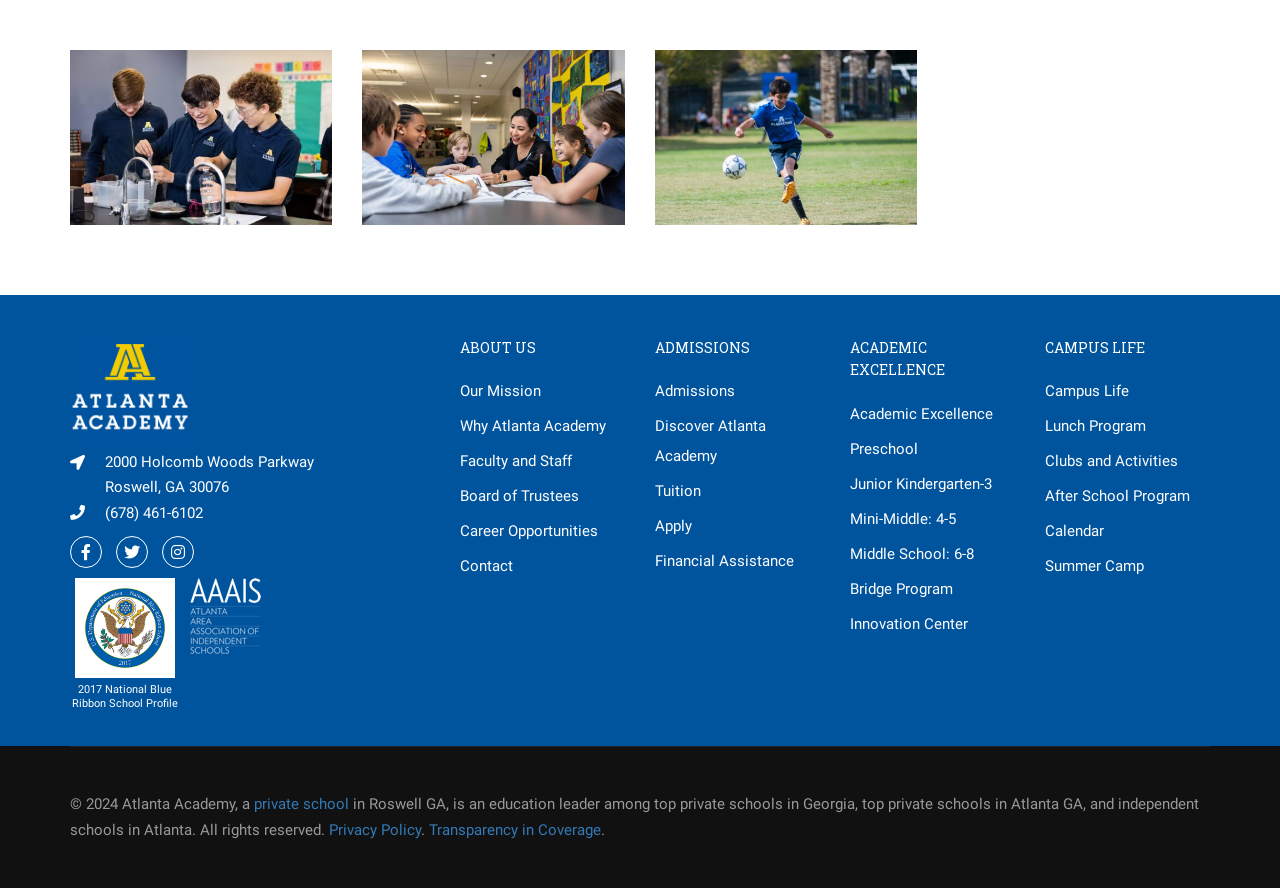What is the phone number of the school?
Use the screenshot to answer the question with a single word or phrase.

(678) 461-6102